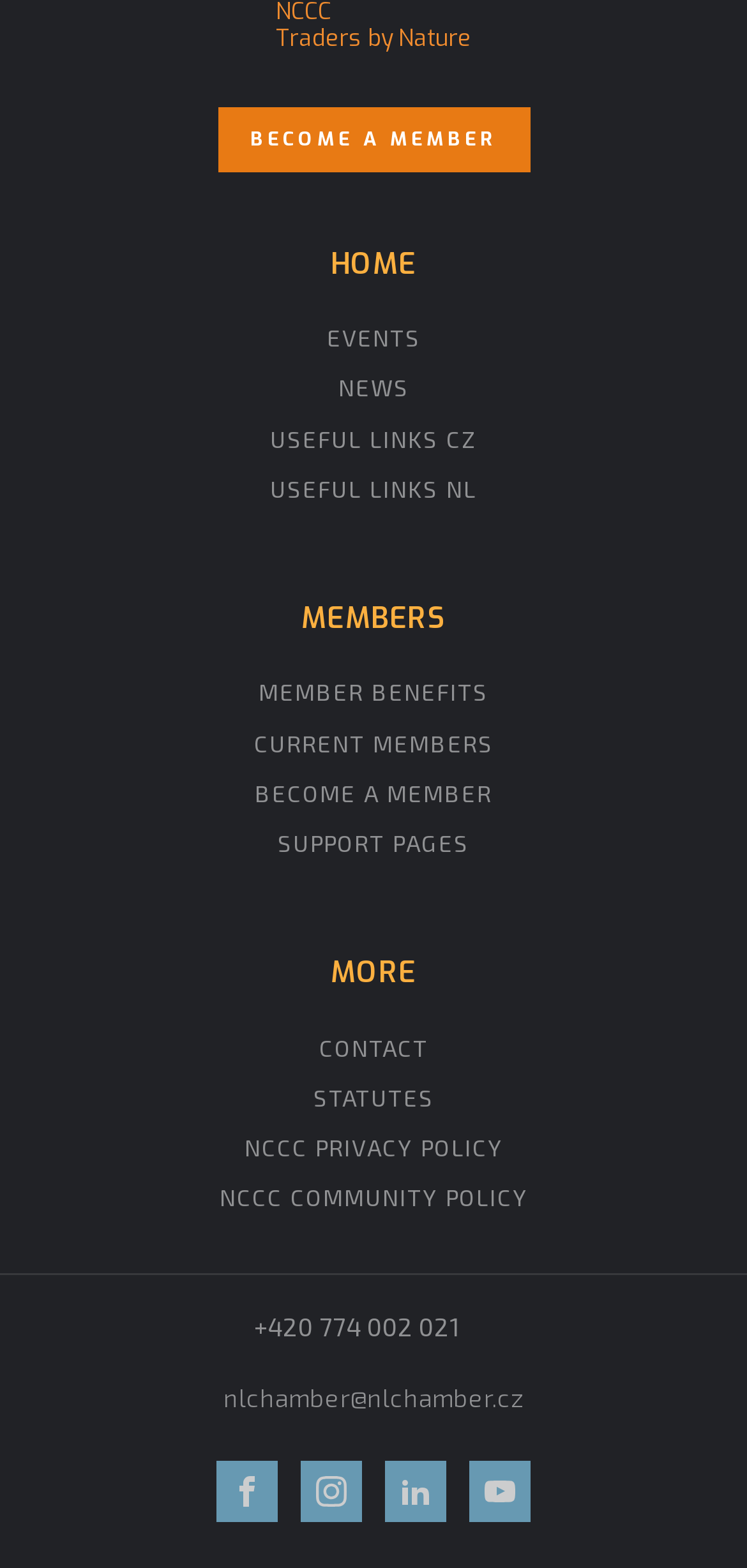Pinpoint the bounding box coordinates of the area that should be clicked to complete the following instruction: "Visit HOME page". The coordinates must be given as four float numbers between 0 and 1, i.e., [left, top, right, bottom].

[0.442, 0.158, 0.558, 0.208]